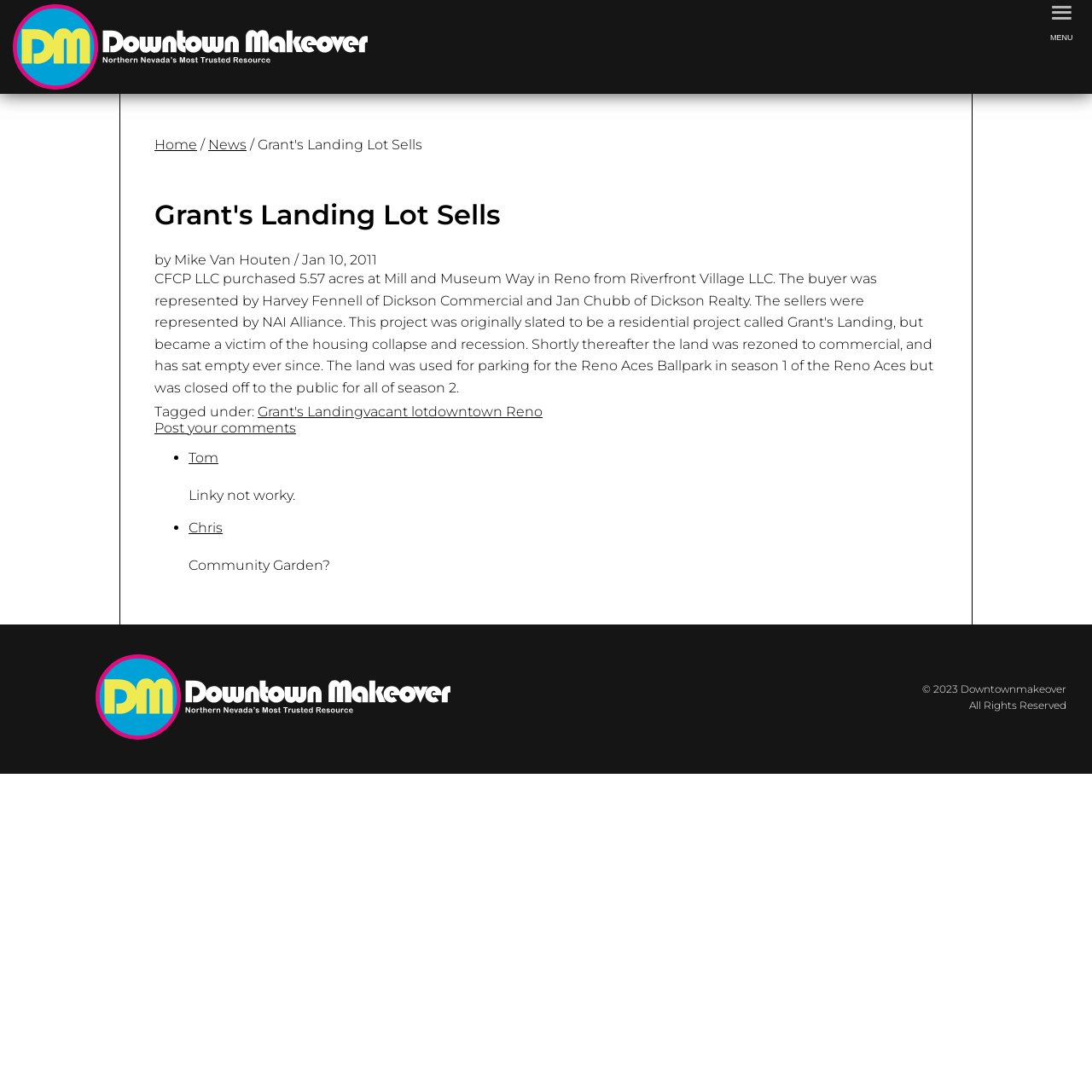Find and specify the bounding box coordinates that correspond to the clickable region for the instruction: "Click the 'News' link".

[0.191, 0.125, 0.226, 0.14]